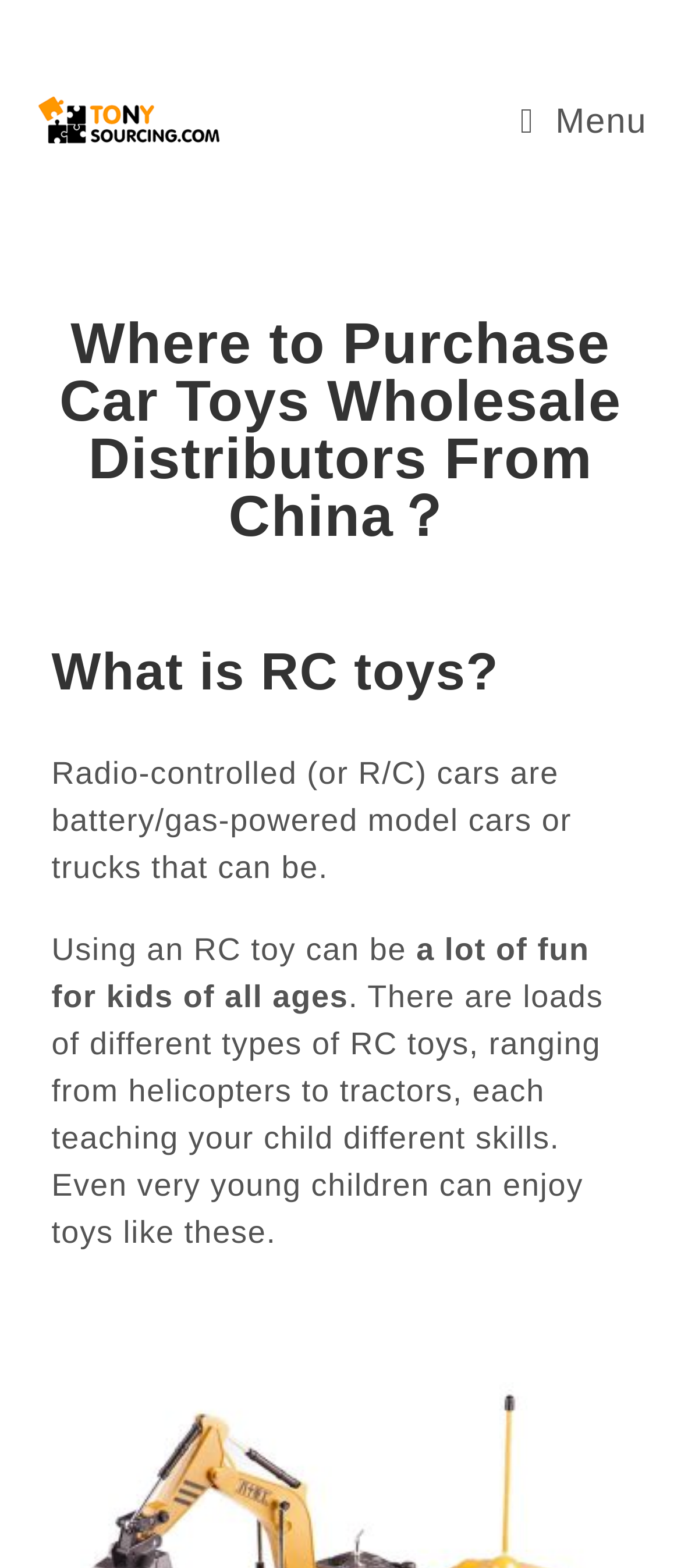Give a full account of the webpage's elements and their arrangement.

The webpage is about RC toys wholesale from a Chinese factory. At the top left, there is a logo of TonySourcing, which is an image with a link to the website. Below the logo, there is a horizontal menu with a "Mobile Menu" link at the top right corner.

The main content of the webpage is divided into sections. The first section has a heading "Where to Purchase Car Toys Wholesale Distributors From China？" followed by two more headings "What is RC toys?" and a series of paragraphs explaining what RC toys are. The text describes RC toys as battery or gas-powered model cars or trucks that can be controlled remotely, and how they can be fun for kids of all ages, teaching them different skills.

The sections are arranged vertically, with the headings and paragraphs stacked on top of each other. The text is aligned to the left, with a moderate amount of space between each section. There are no images other than the TonySourcing logo.